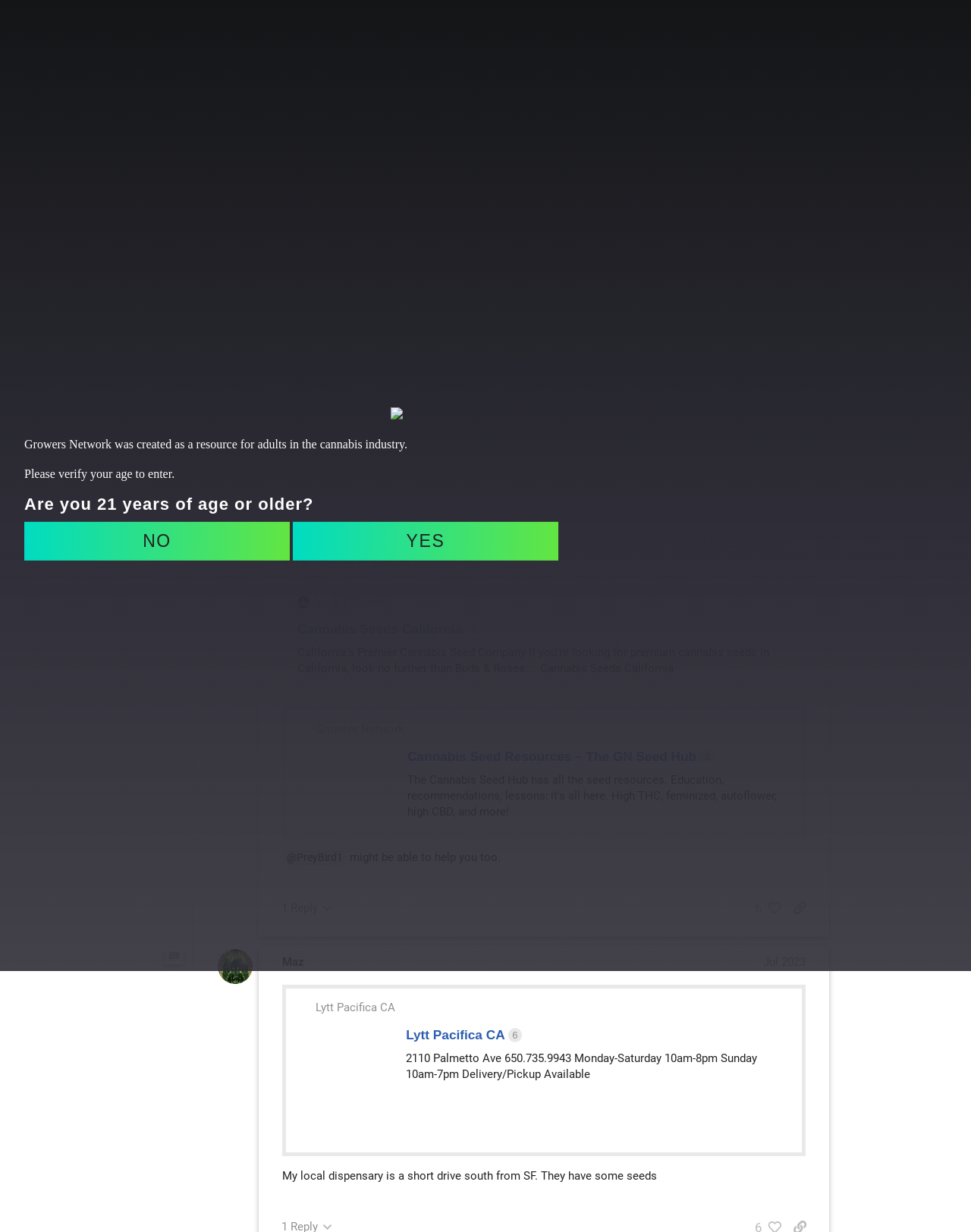Provide a brief response to the question using a single word or phrase: 
What is the date of the latest post?

Jul 25, 2023